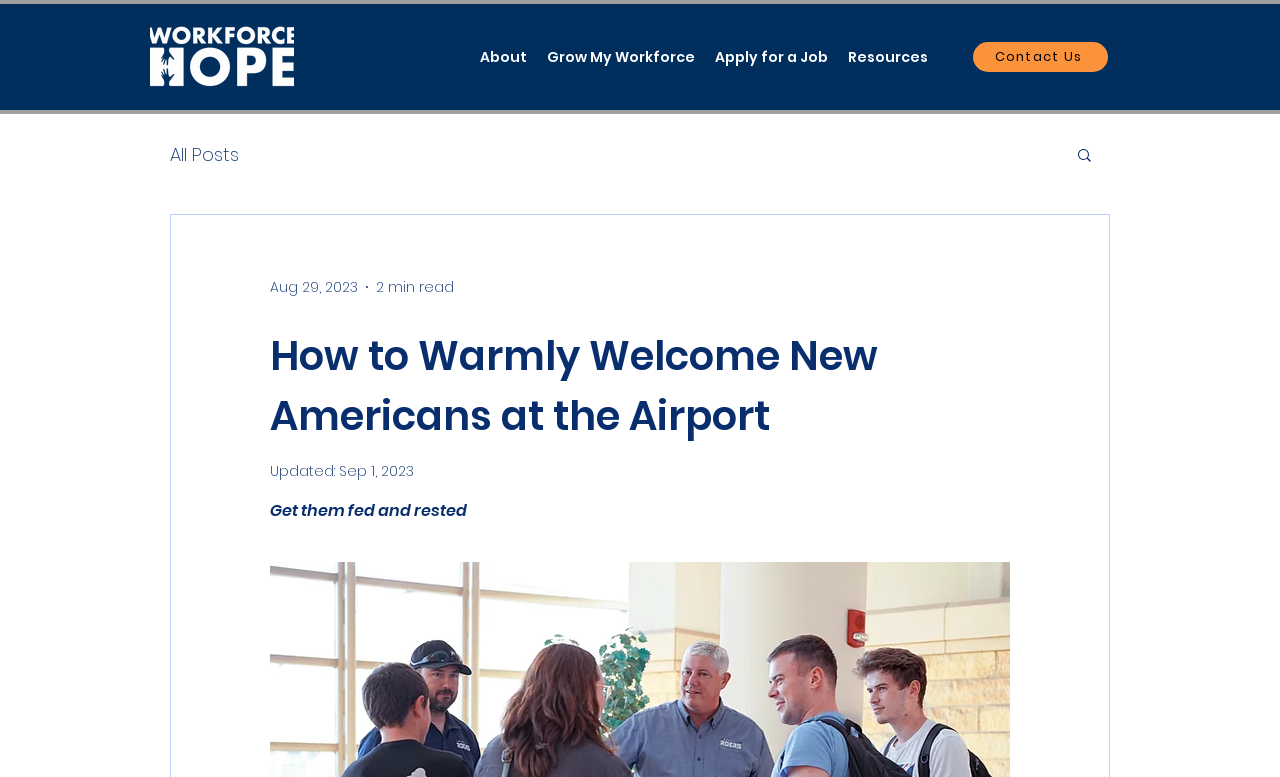What is the logo on the top left?
Based on the screenshot, answer the question with a single word or phrase.

WFH Logo